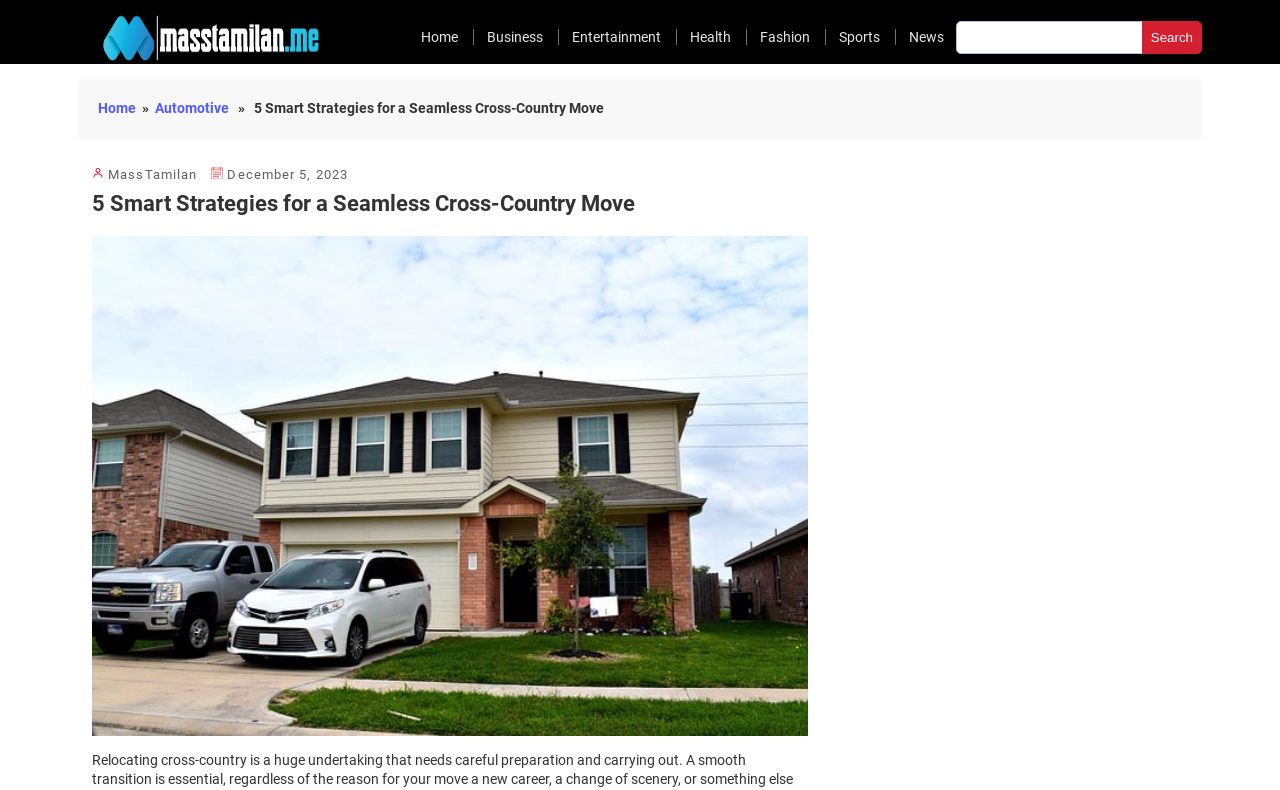What is the purpose of the textbox and button at the top-right corner?
Answer the question with a single word or phrase, referring to the image.

Search